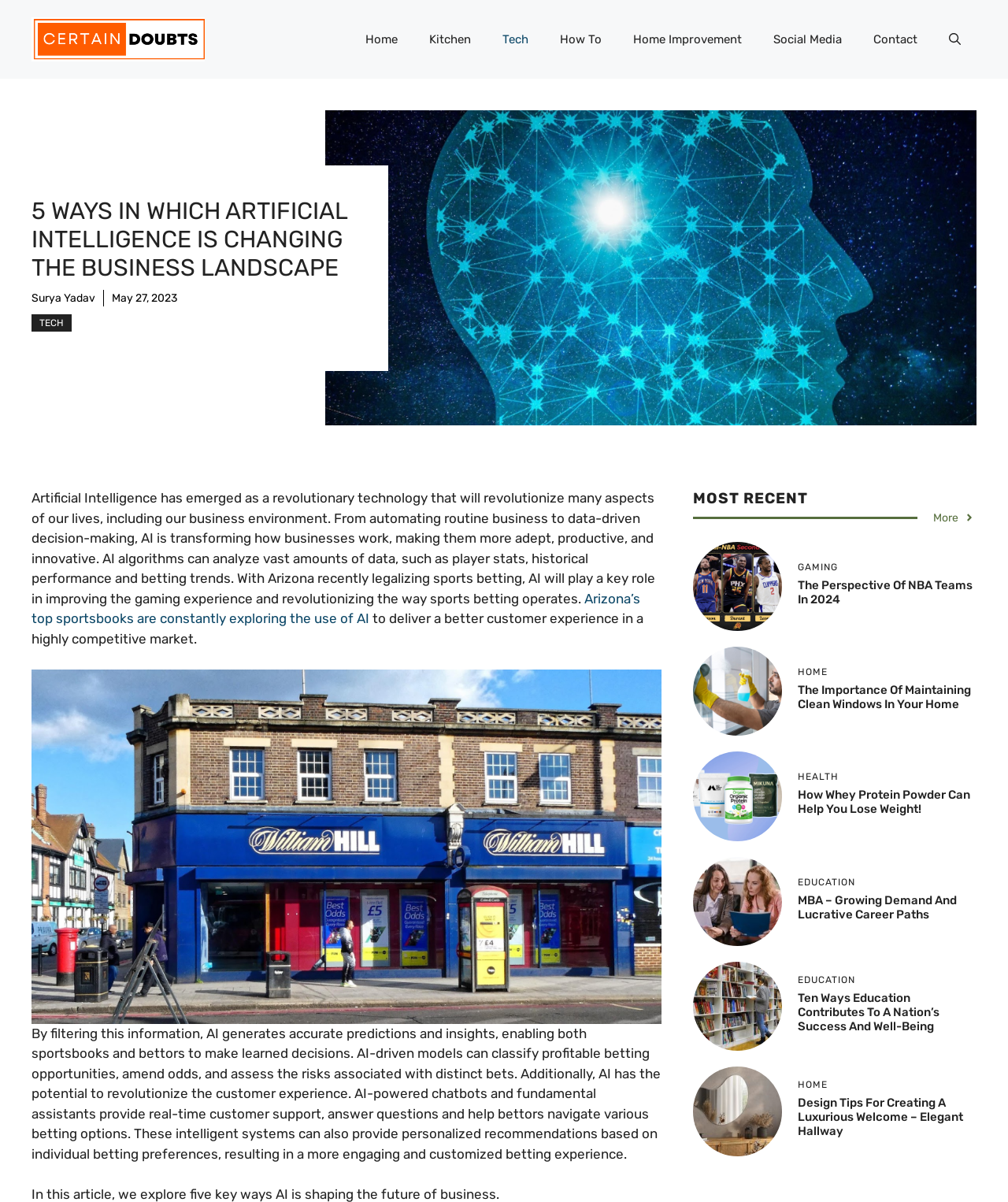Can you find the bounding box coordinates for the element to click on to achieve the instruction: "Learn more about 'The Perspective Of NBA Teams In 2024'"?

[0.792, 0.481, 0.965, 0.504]